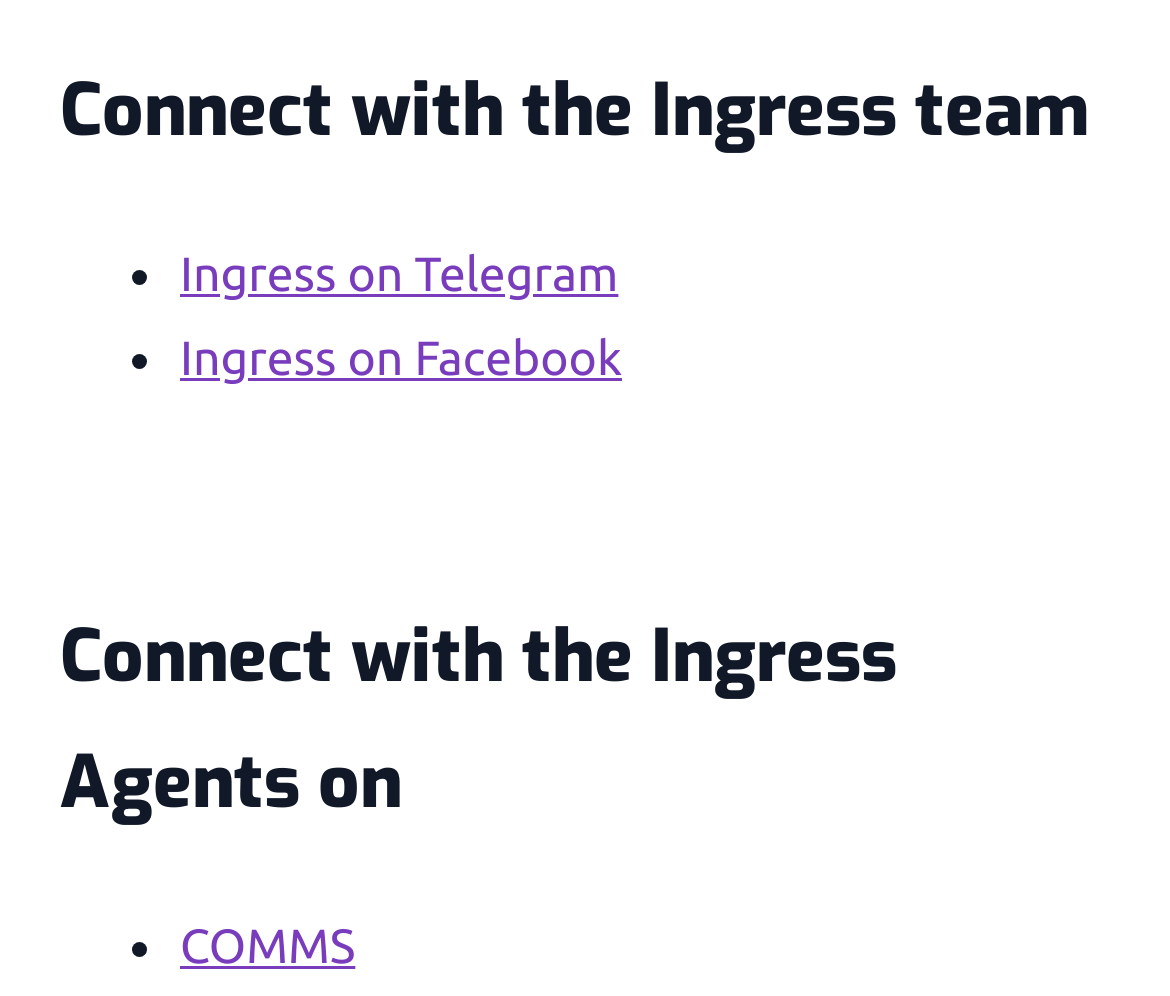Determine the bounding box coordinates of the UI element described below. Use the format (top-left x, top-left y, bottom-right x, bottom-right y) with floating point numbers between 0 and 1: COMMS

[0.154, 0.909, 0.304, 0.993]